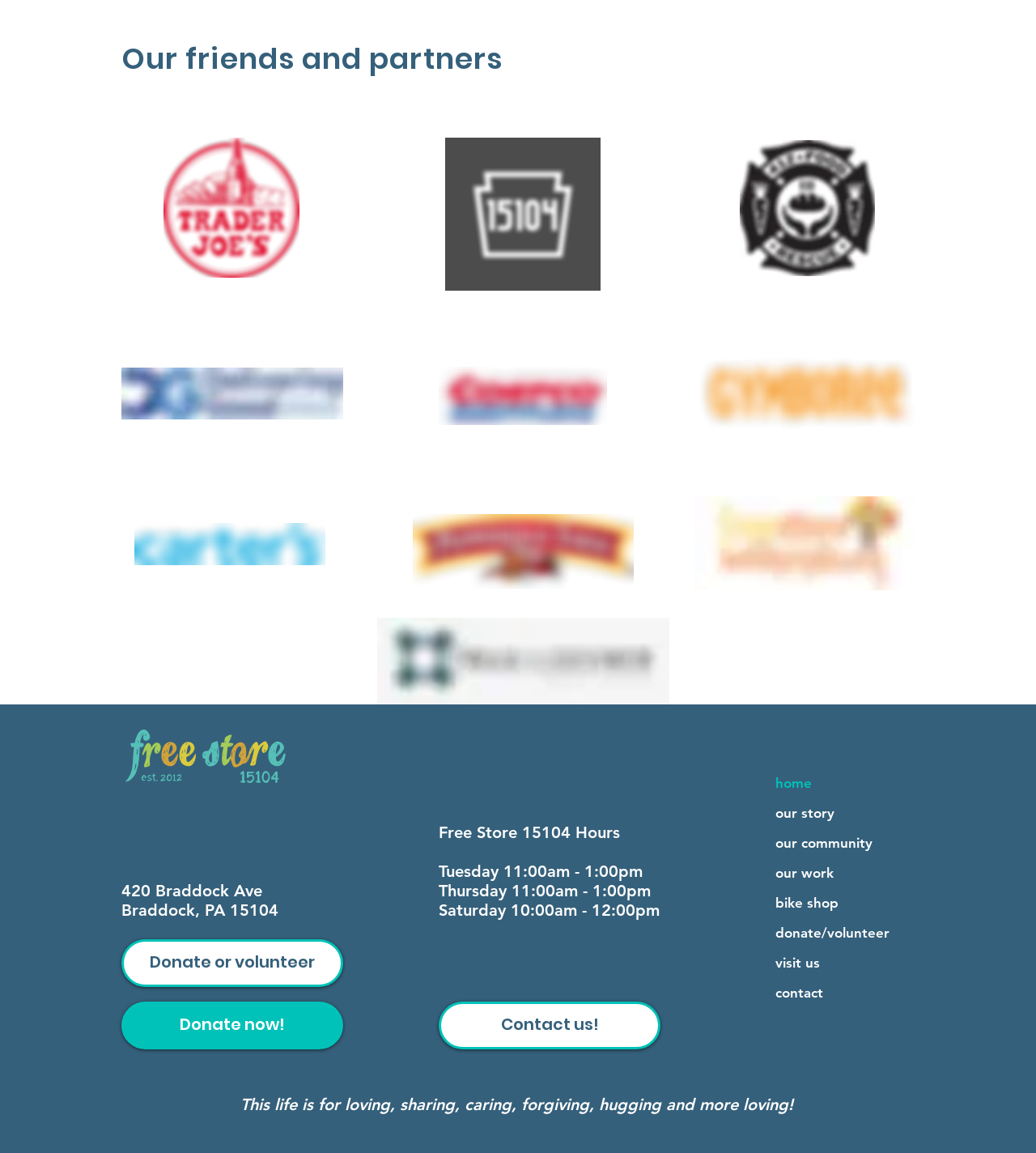Please respond to the question using a single word or phrase:
What is the name of the street where Free Store 15104 is located?

420 Braddock Ave